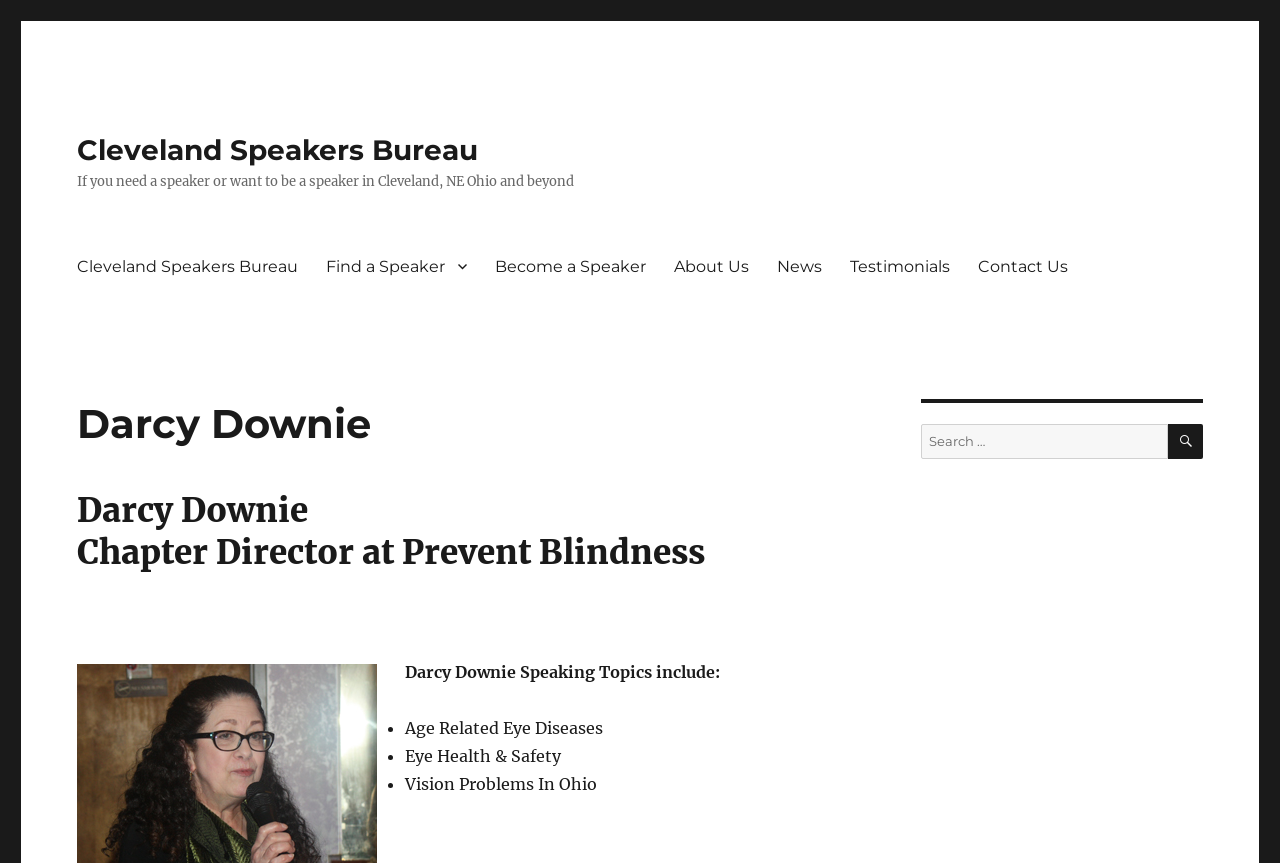Please specify the bounding box coordinates in the format (top-left x, top-left y, bottom-right x, bottom-right y), with all values as floating point numbers between 0 and 1. Identify the bounding box of the UI element described by: July 2023

None